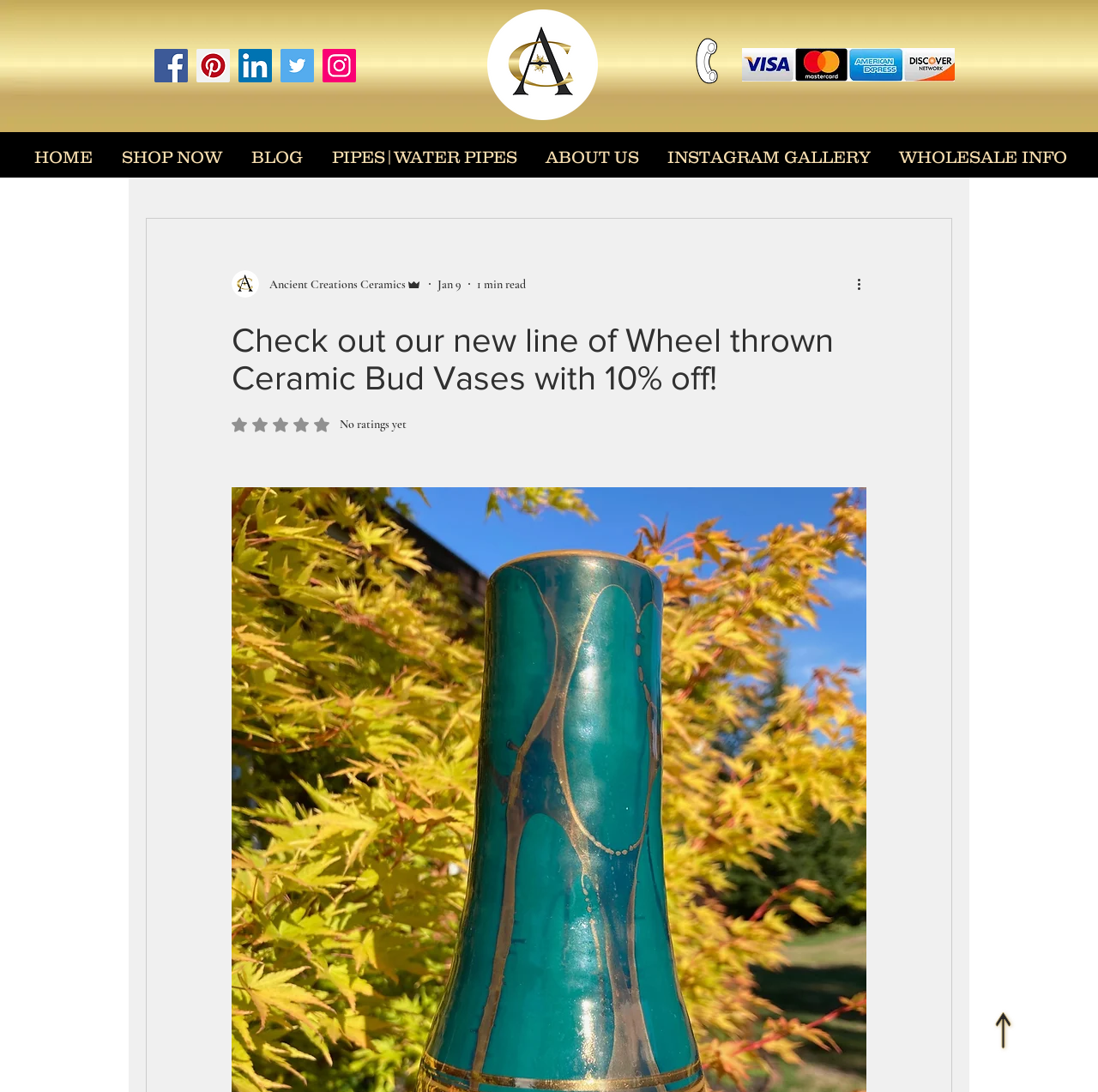What is the name of the navigation menu item that leads to a page about water pipes?
Using the image, respond with a single word or phrase.

PIPES|WATER PIPES